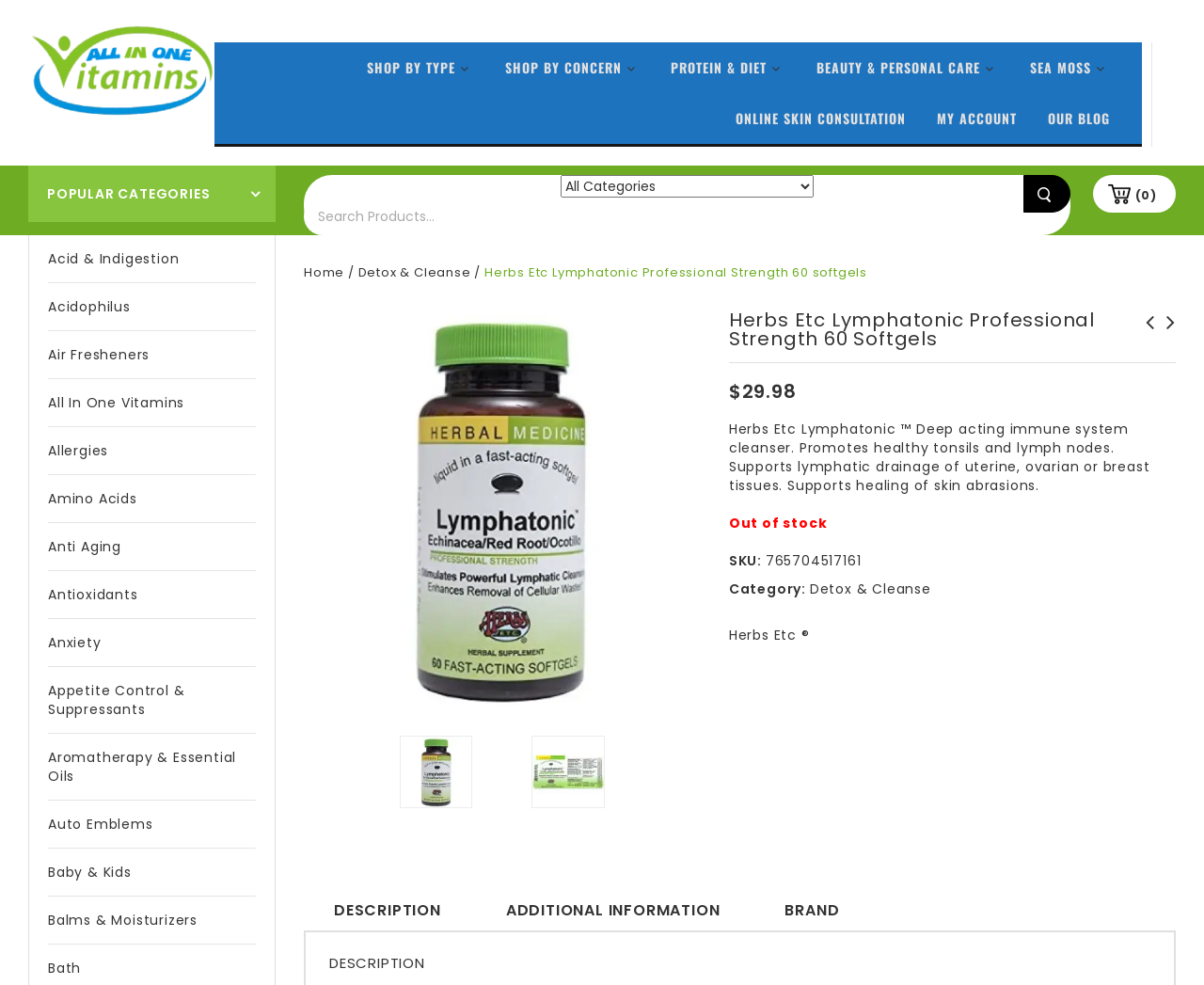Find the bounding box coordinates of the element's region that should be clicked in order to follow the given instruction: "Read product description". The coordinates should consist of four float numbers between 0 and 1, i.e., [left, top, right, bottom].

[0.605, 0.426, 0.955, 0.502]